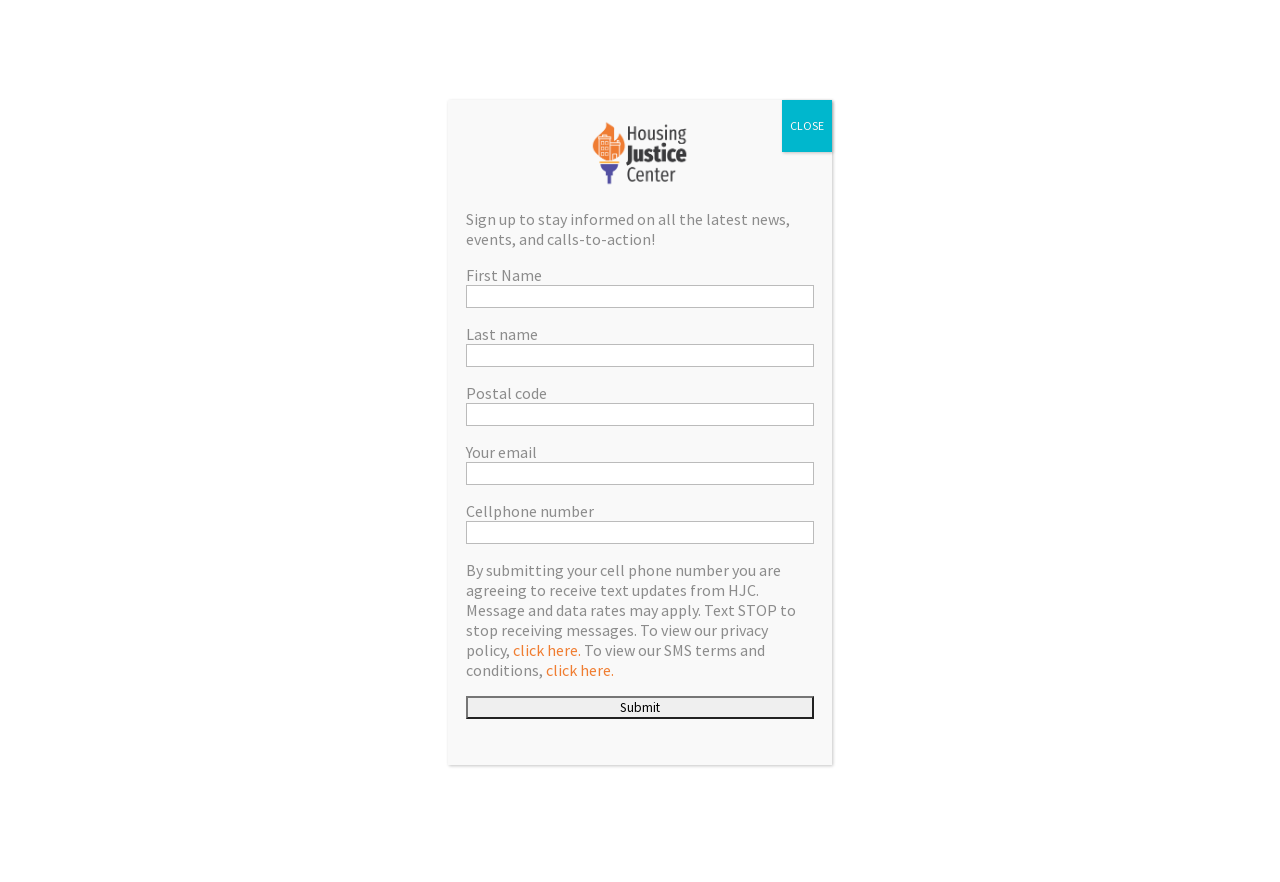Please provide a brief answer to the following inquiry using a single word or phrase:
What is the name of the organization?

Housing Justice League